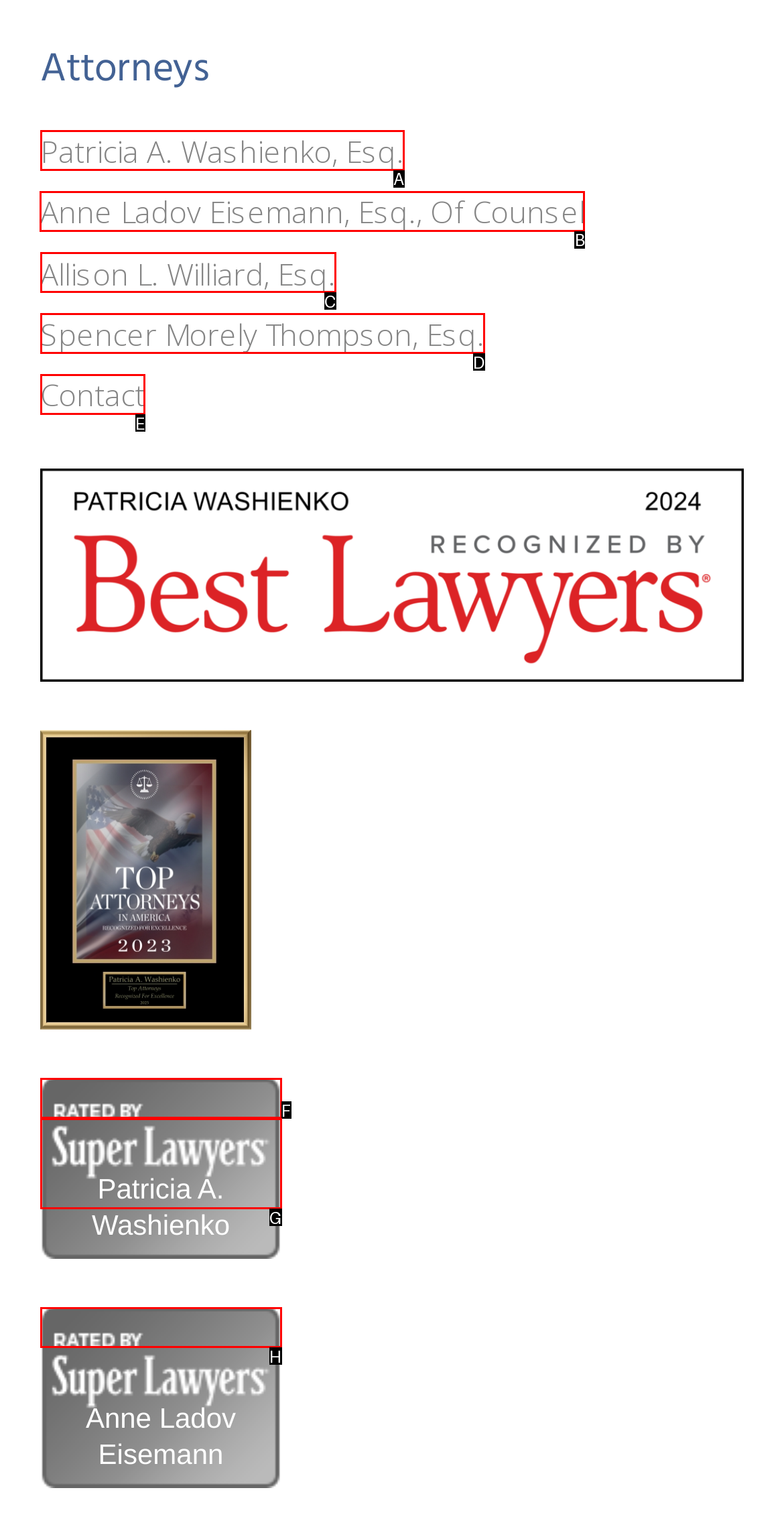Identify which lettered option to click to carry out the task: Learn more about Anne Ladov Eisemann. Provide the letter as your answer.

B